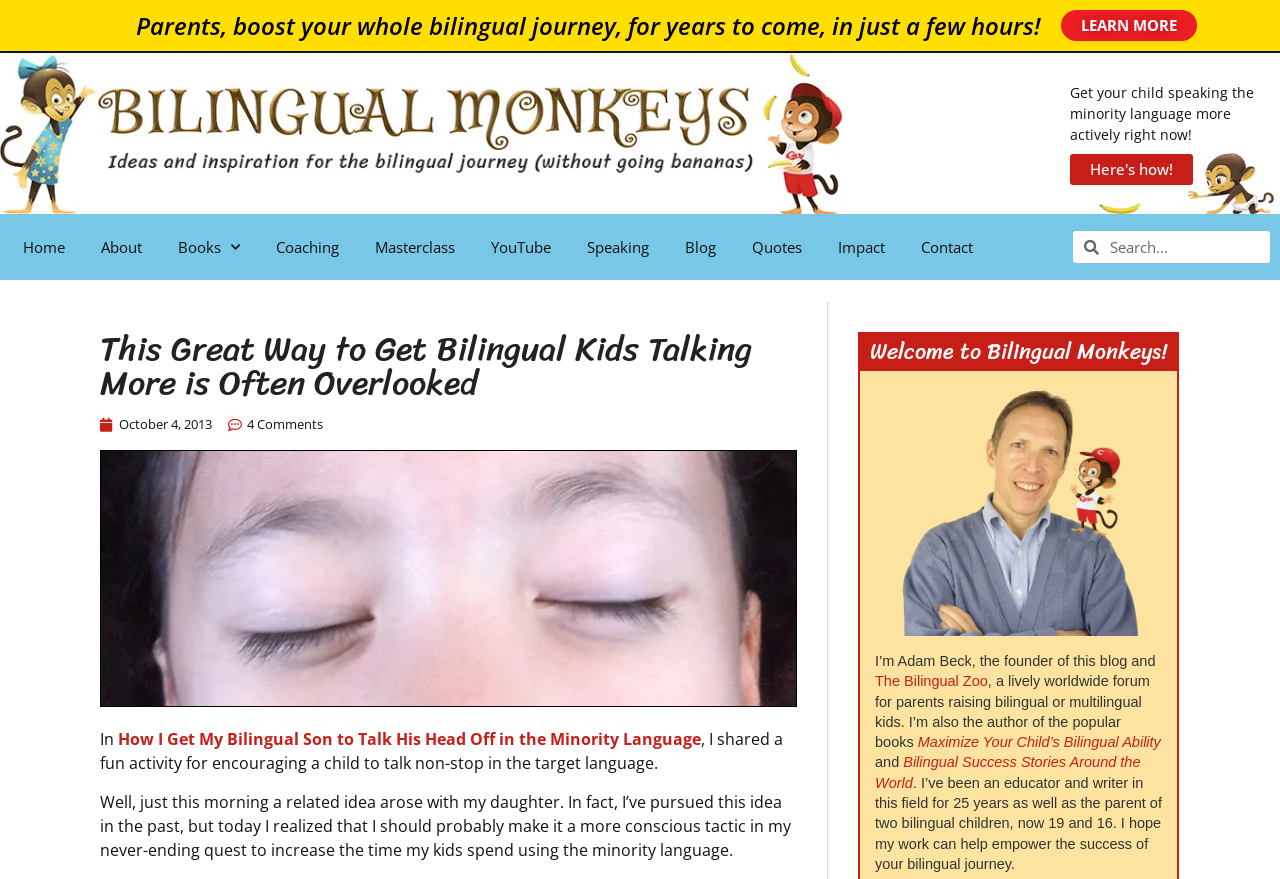Please identify the webpage's heading and generate its text content.

This Great Way to Get Bilingual Kids Talking More is Often Overlooked